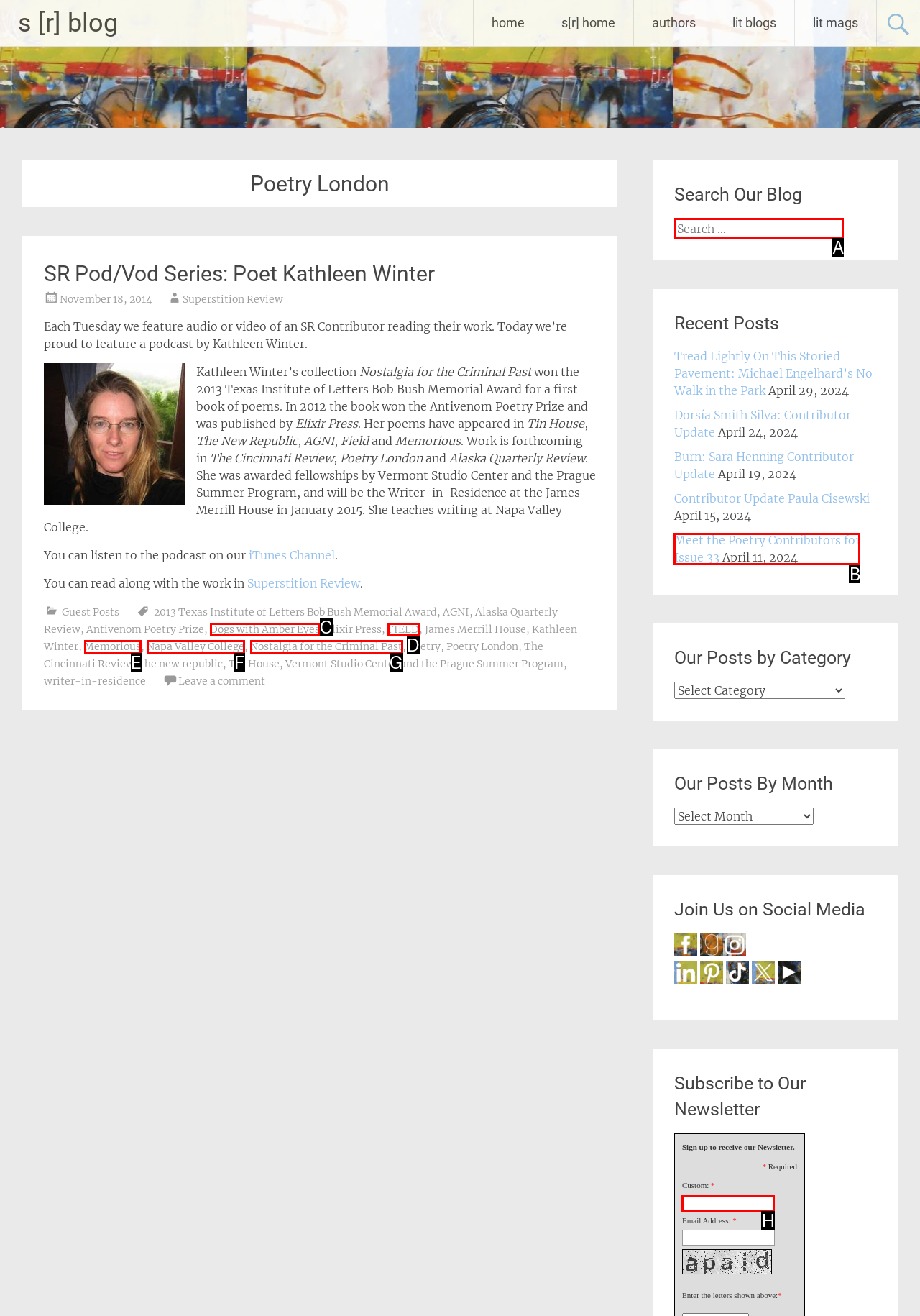Point out which HTML element you should click to fulfill the task: Click on the HOME link.
Provide the option's letter from the given choices.

None